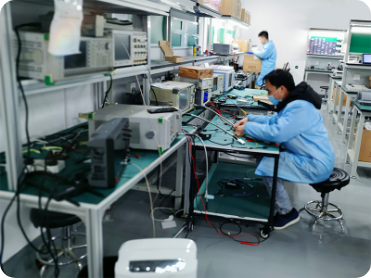Please study the image and answer the question comprehensively:
How many individuals are engaged in tasks?

In the foreground, a technician is focused on assembling or testing equipment, and in the background, another individual is also engaged in tasks, indicating a collaborative atmosphere typical of technological and academic institutions.